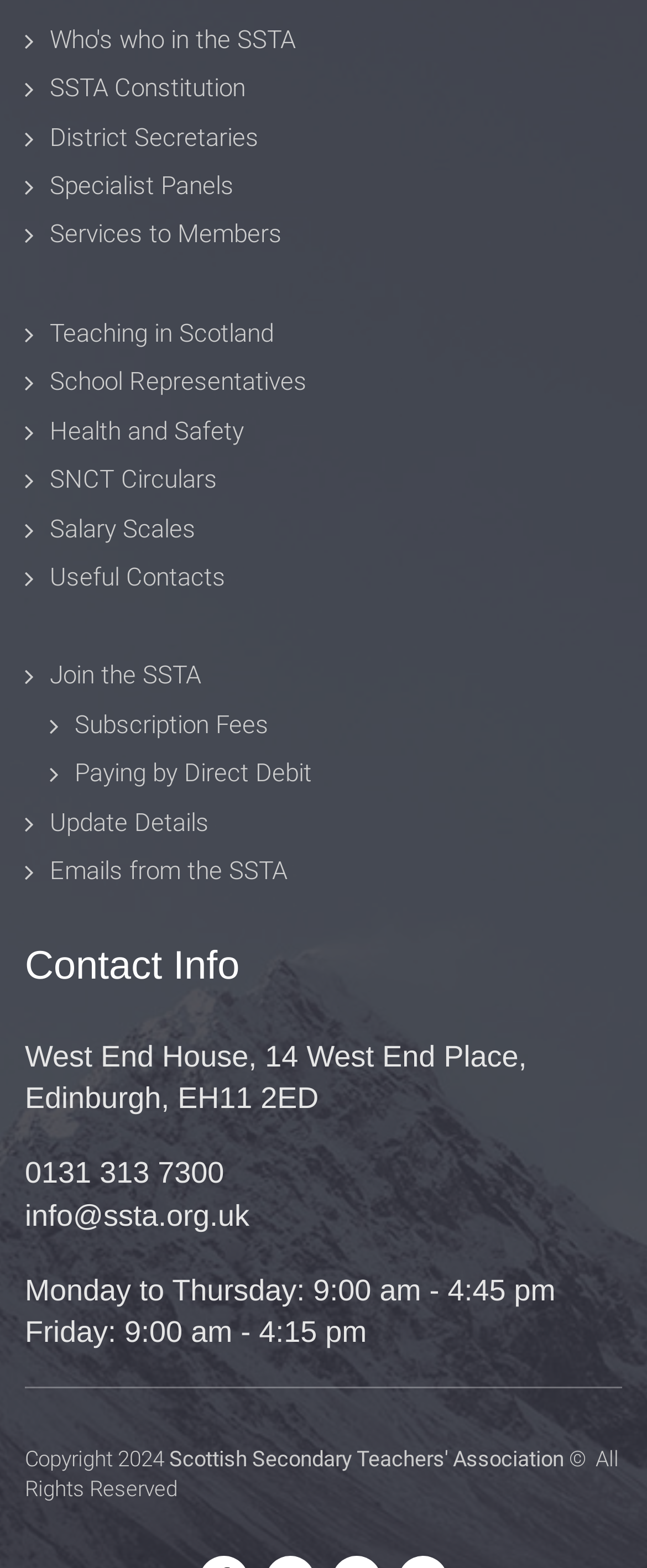What is the email address of the SSTA?
Look at the image and provide a short answer using one word or a phrase.

info@ssta.org.uk